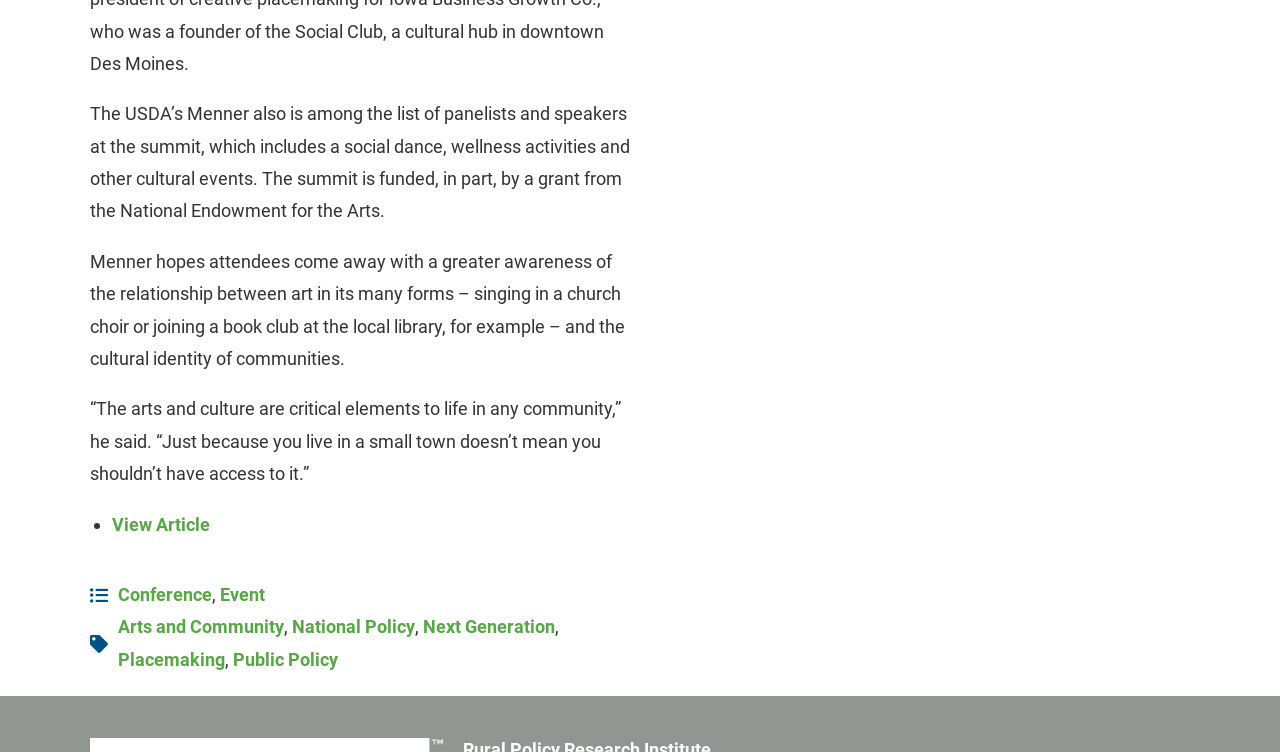Provide a one-word or short-phrase answer to the question:
What type of events are part of the summit?

Social dance, wellness activities, and cultural events